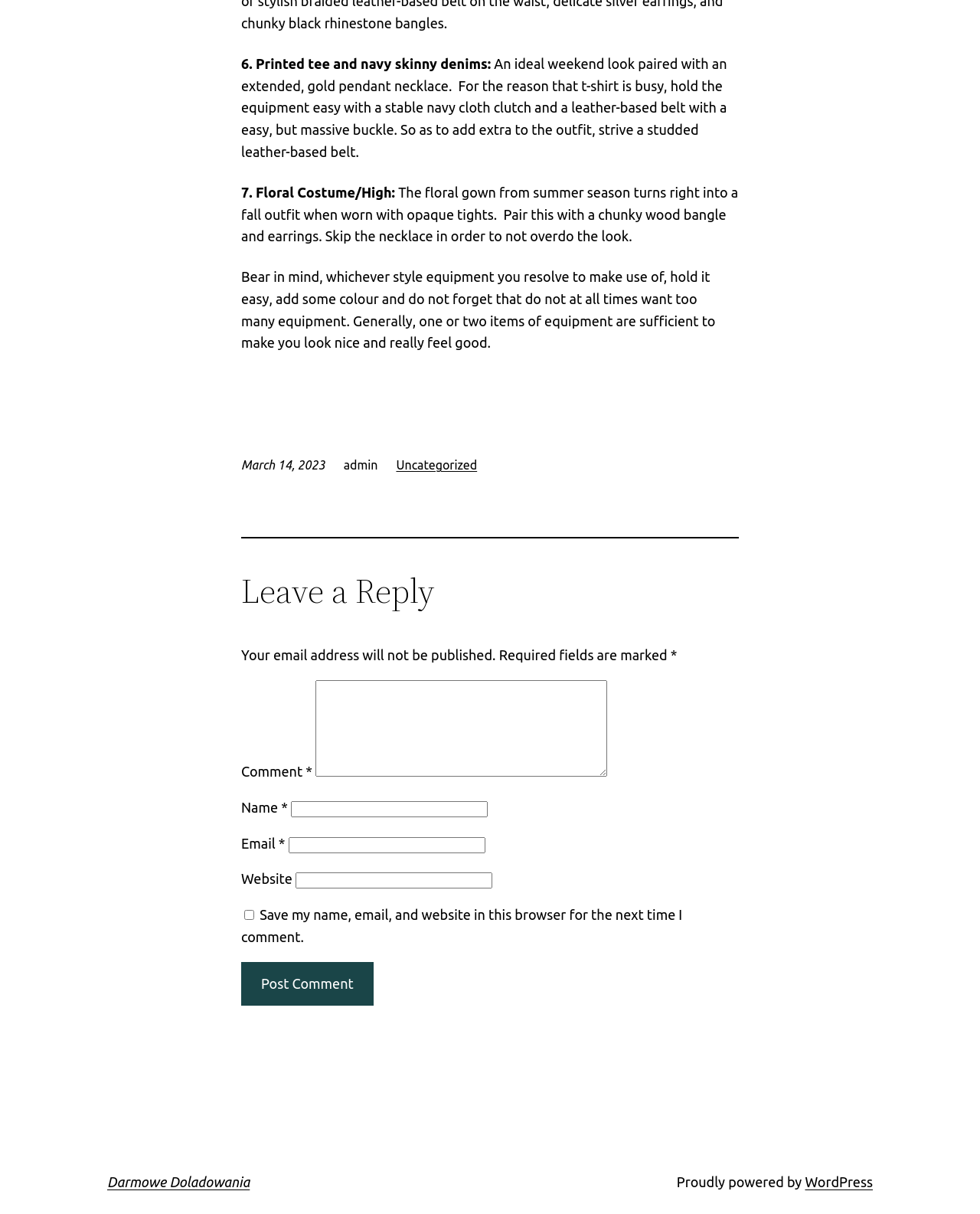Can you show the bounding box coordinates of the region to click on to complete the task described in the instruction: "visit Facebook"?

None